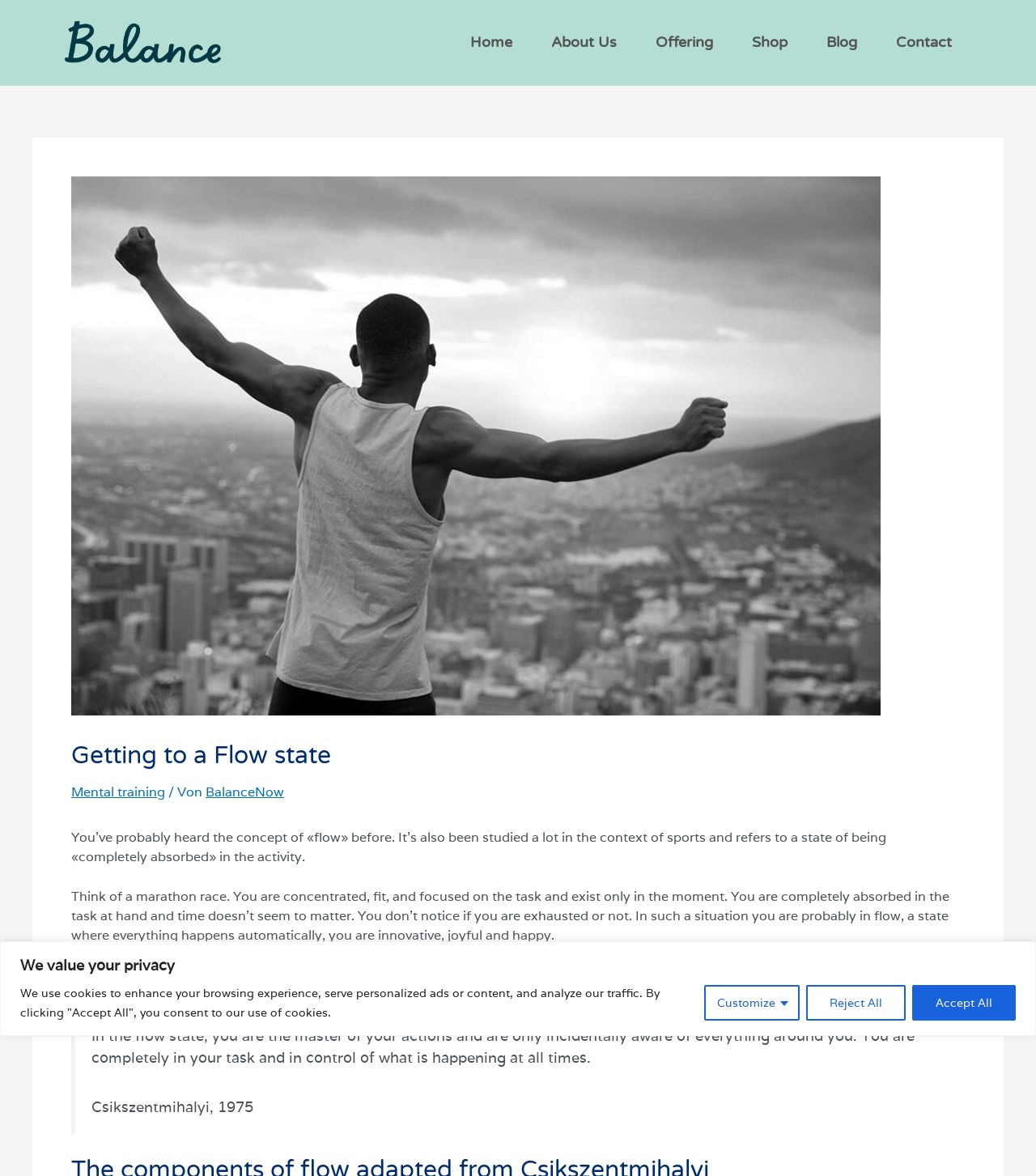Please reply to the following question with a single word or a short phrase:
What is the state of being in flow?

Completely absorbed